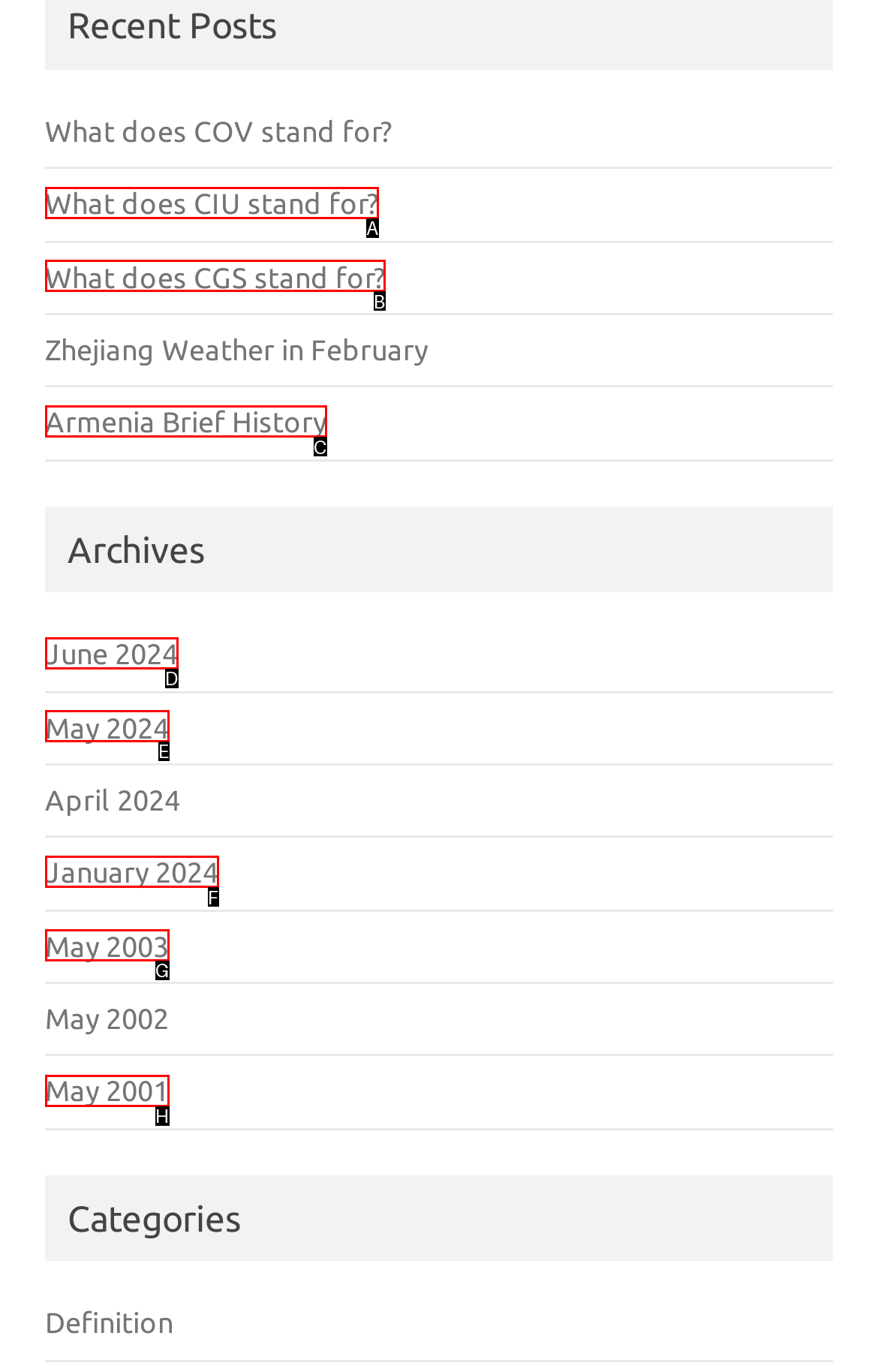Determine the HTML element that best aligns with the description: Armenia Brief History
Answer with the appropriate letter from the listed options.

C